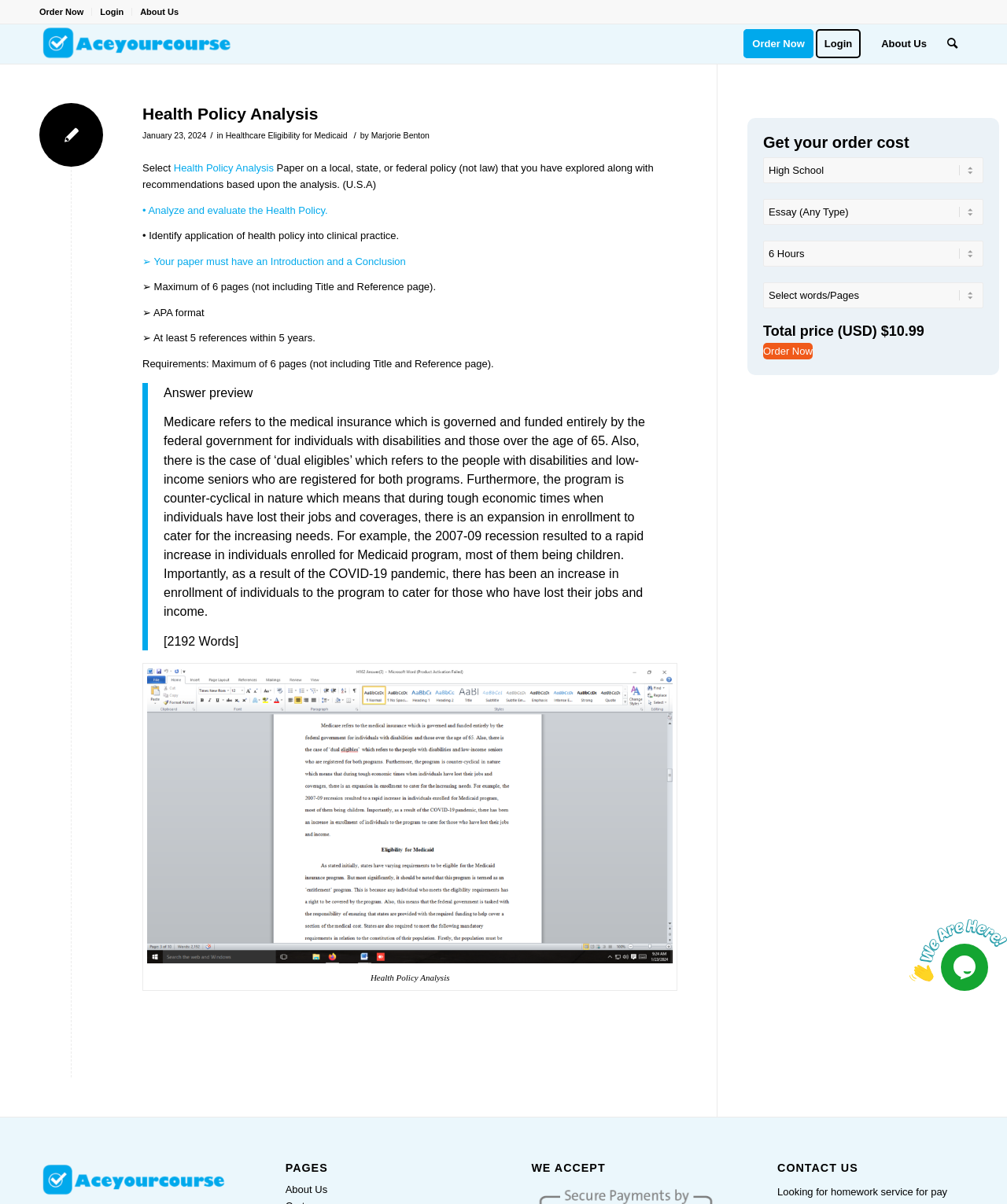Provide a brief response to the question below using one word or phrase:
Who is the author of the article?

Marjorie Benton